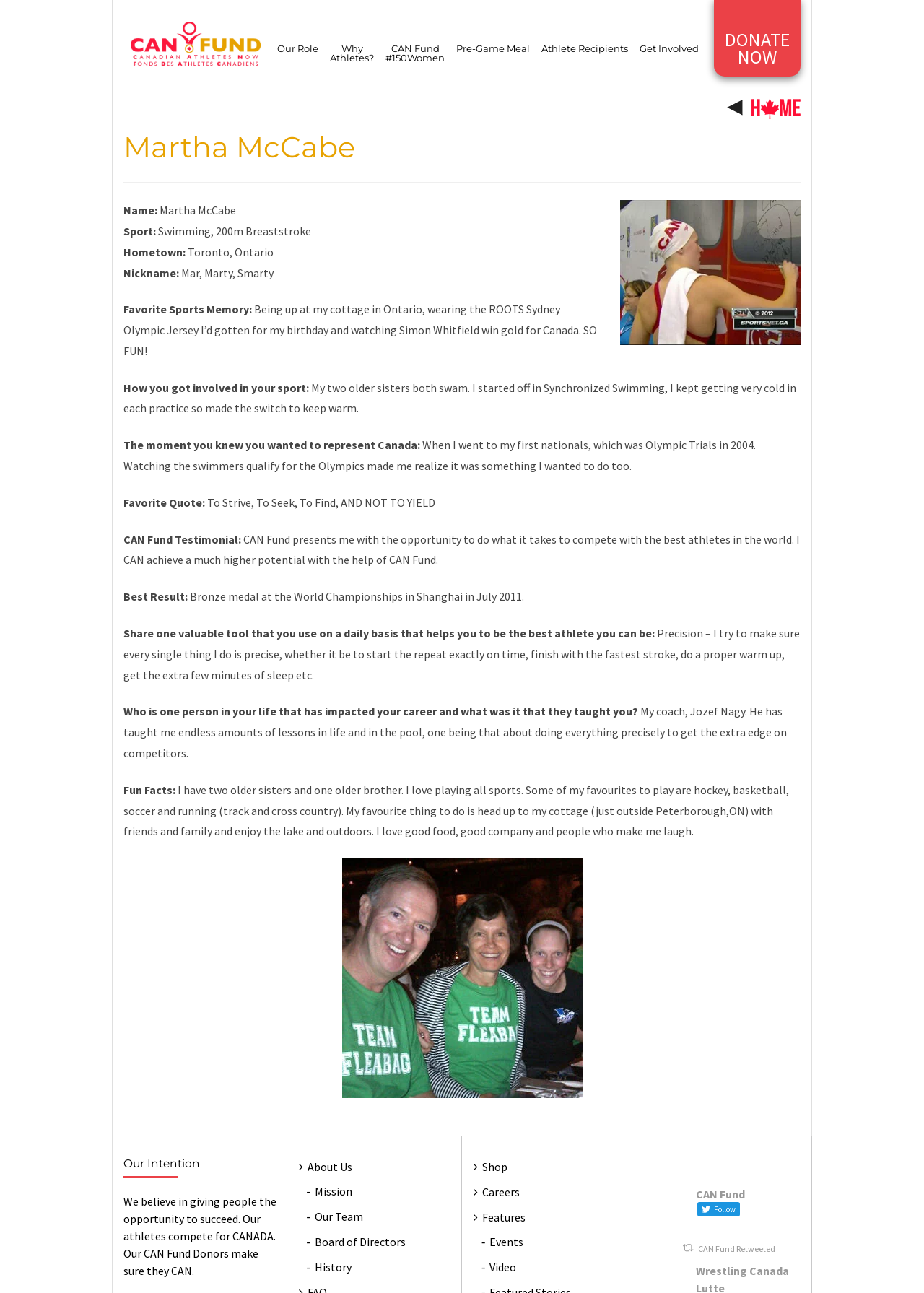Please determine the bounding box coordinates of the element's region to click in order to carry out the following instruction: "View Martha McCabe's profile". The coordinates should be four float numbers between 0 and 1, i.e., [left, top, right, bottom].

[0.134, 0.098, 0.866, 0.141]